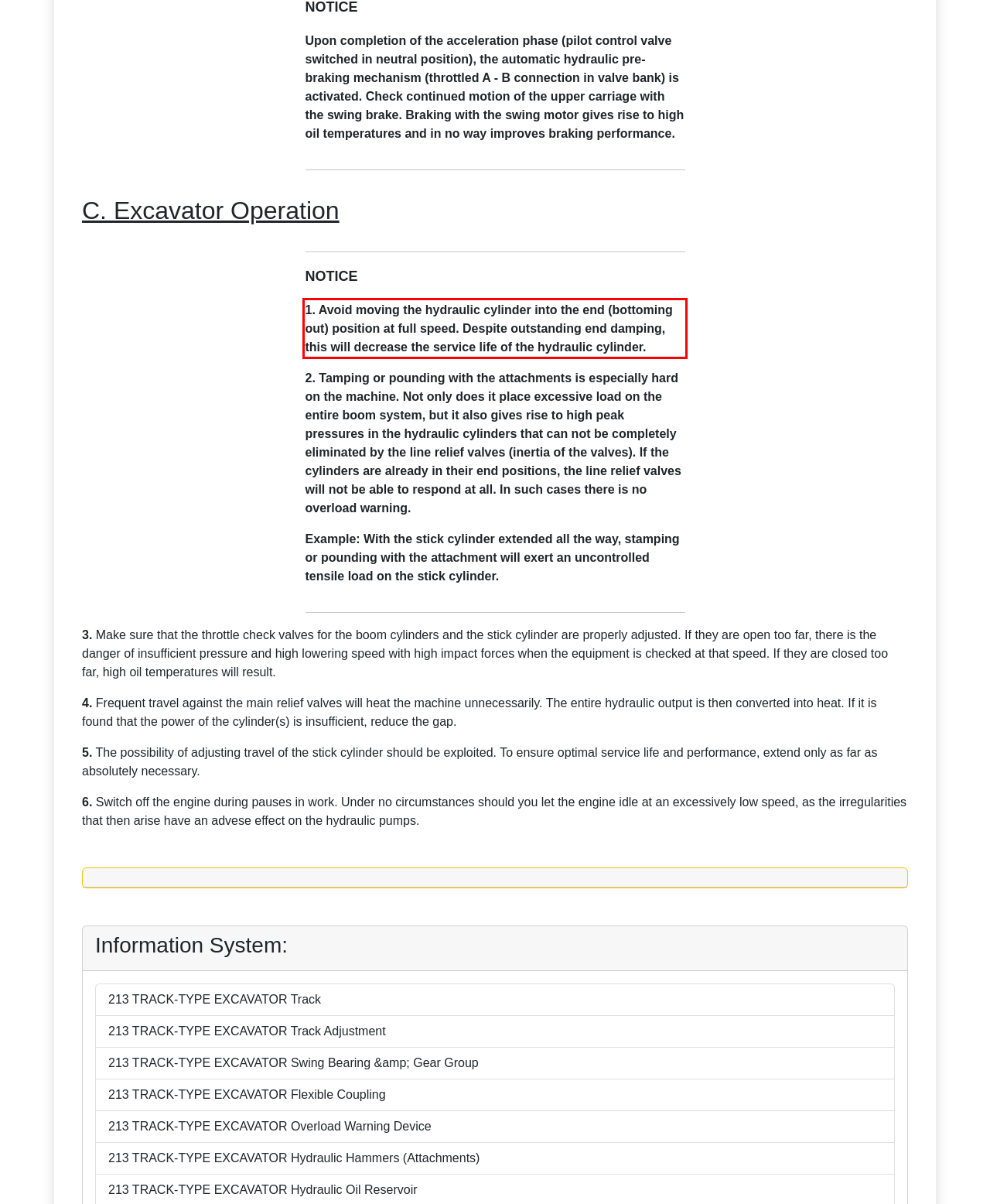Look at the provided screenshot of the webpage and perform OCR on the text within the red bounding box.

1. Avoid moving the hydraulic cylinder into the end (bottoming out) position at full speed. Despite outstanding end damping, this will decrease the service life of the hydraulic cylinder.